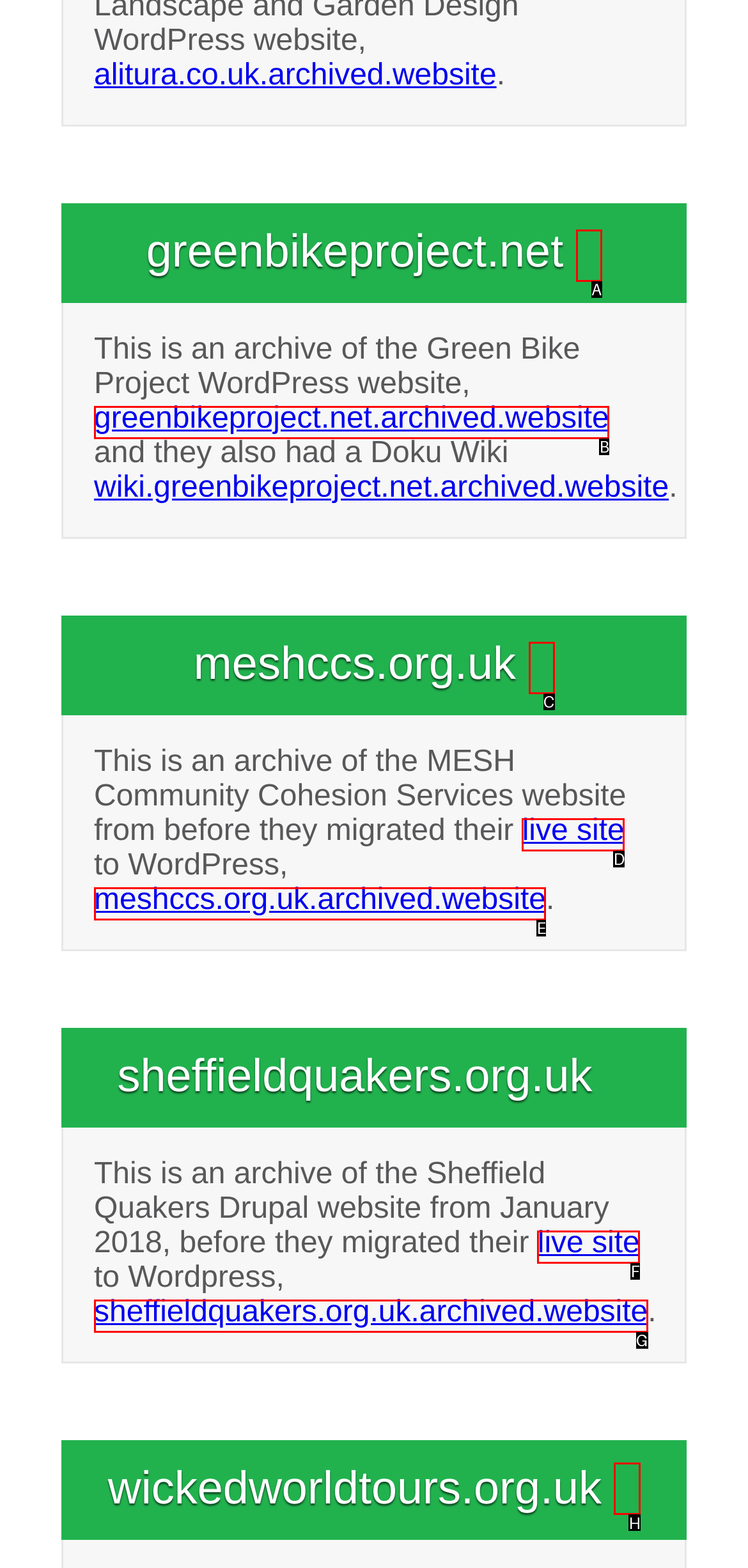Identify the letter of the UI element needed to carry out the task: visit archived website of Wicked World Tours
Reply with the letter of the chosen option.

H